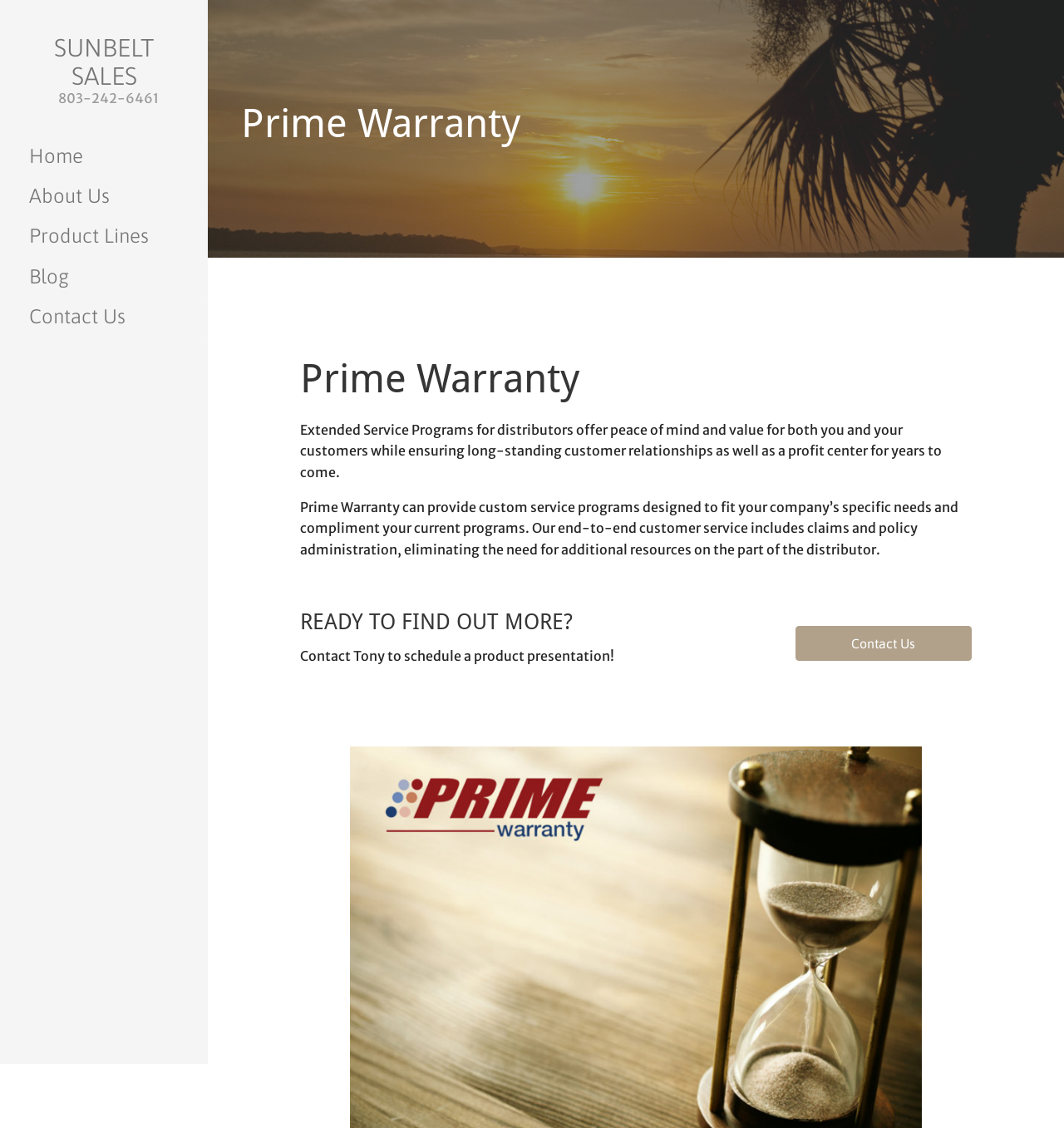Please determine the bounding box coordinates of the area that needs to be clicked to complete this task: 'Call 803-242-6461'. The coordinates must be four float numbers between 0 and 1, formatted as [left, top, right, bottom].

[0.054, 0.08, 0.149, 0.094]